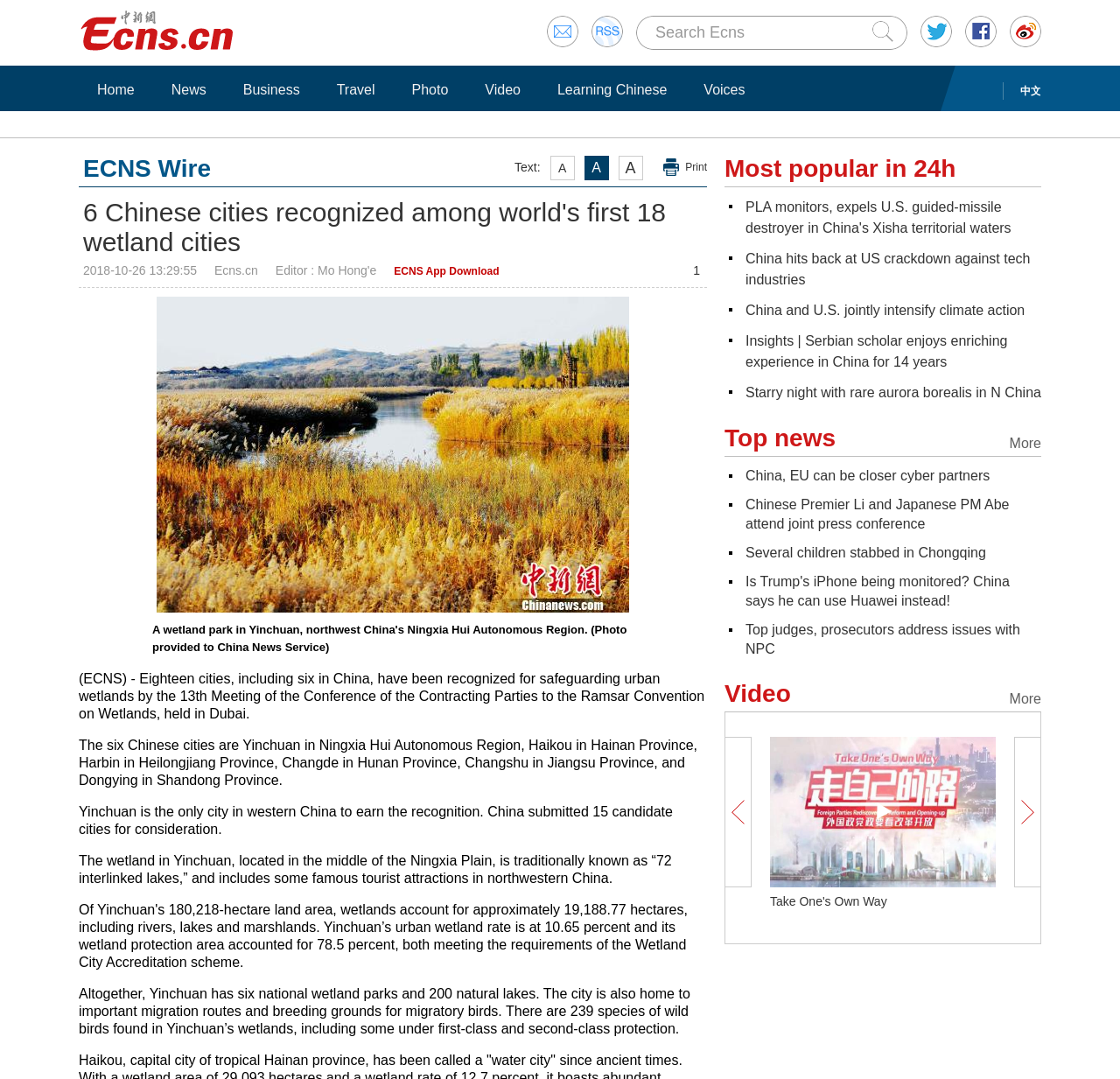What is the name of the bridge mentioned in the video section?
Based on the screenshot, provide a one-word or short-phrase response.

Hong Kong-Zhuhai-Macao Bridge